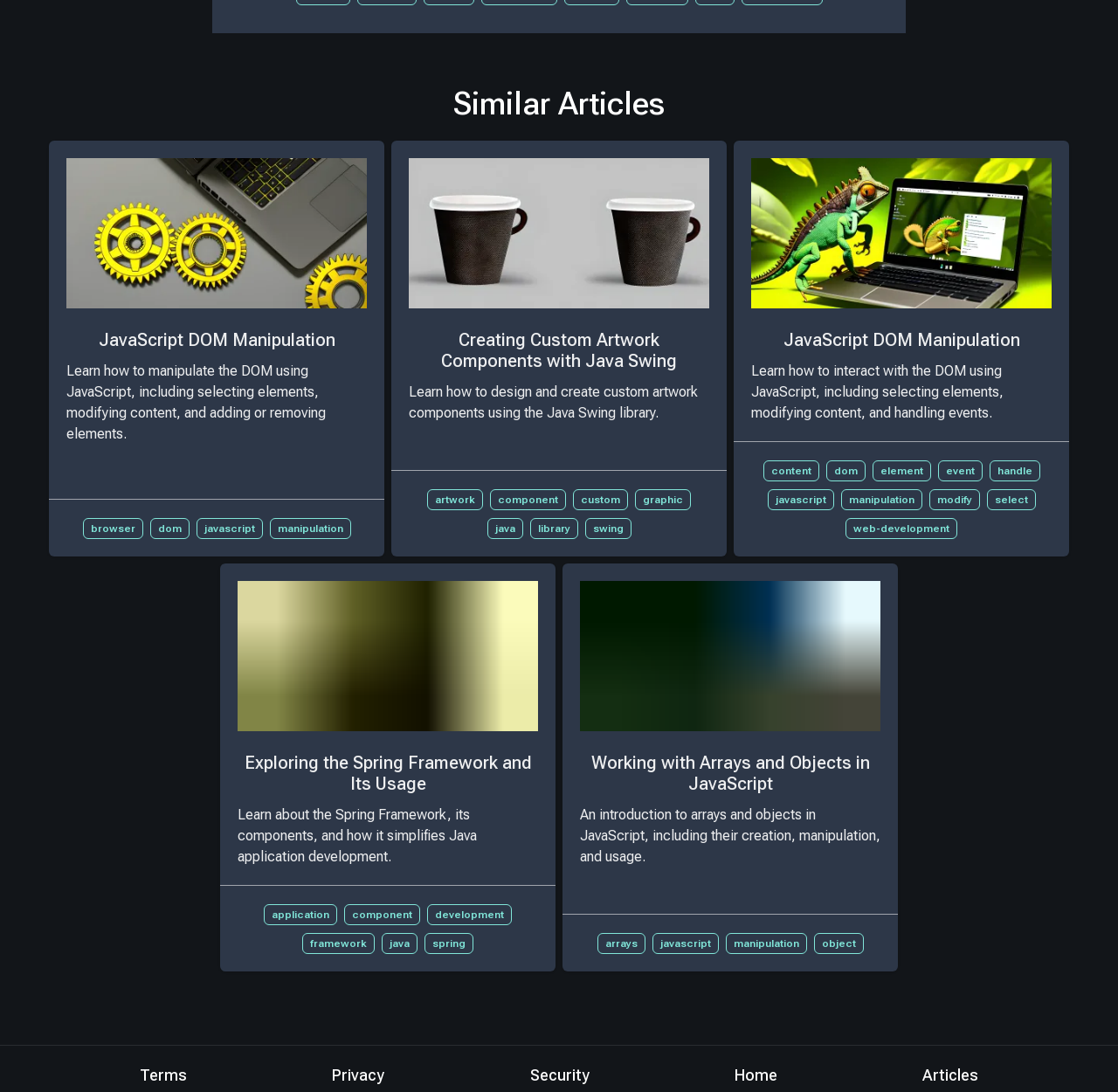What is the color of the tablecloth in the second image? Refer to the image and provide a one-word or short phrase answer.

Yellow